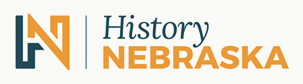Describe all the important aspects and details of the image.

The image features the logo of "History Nebraska," which prominently displays the letters "H" and "N" in stylized form. The design incorporates a bold, modern typeface where "History" is elegantly scripted in a dark teal color, while "NEBRASKA" is rendered in a vibrant orange, creating a strong visual contrast. This logo reflects the organization’s commitment to preserving and promoting the rich history of the state of Nebraska, embodying both a sense of tradition and contemporary design. The overall look is clean and professional, suitable for various applications in educational and promotional materials related to Nebraska’s historical narratives.